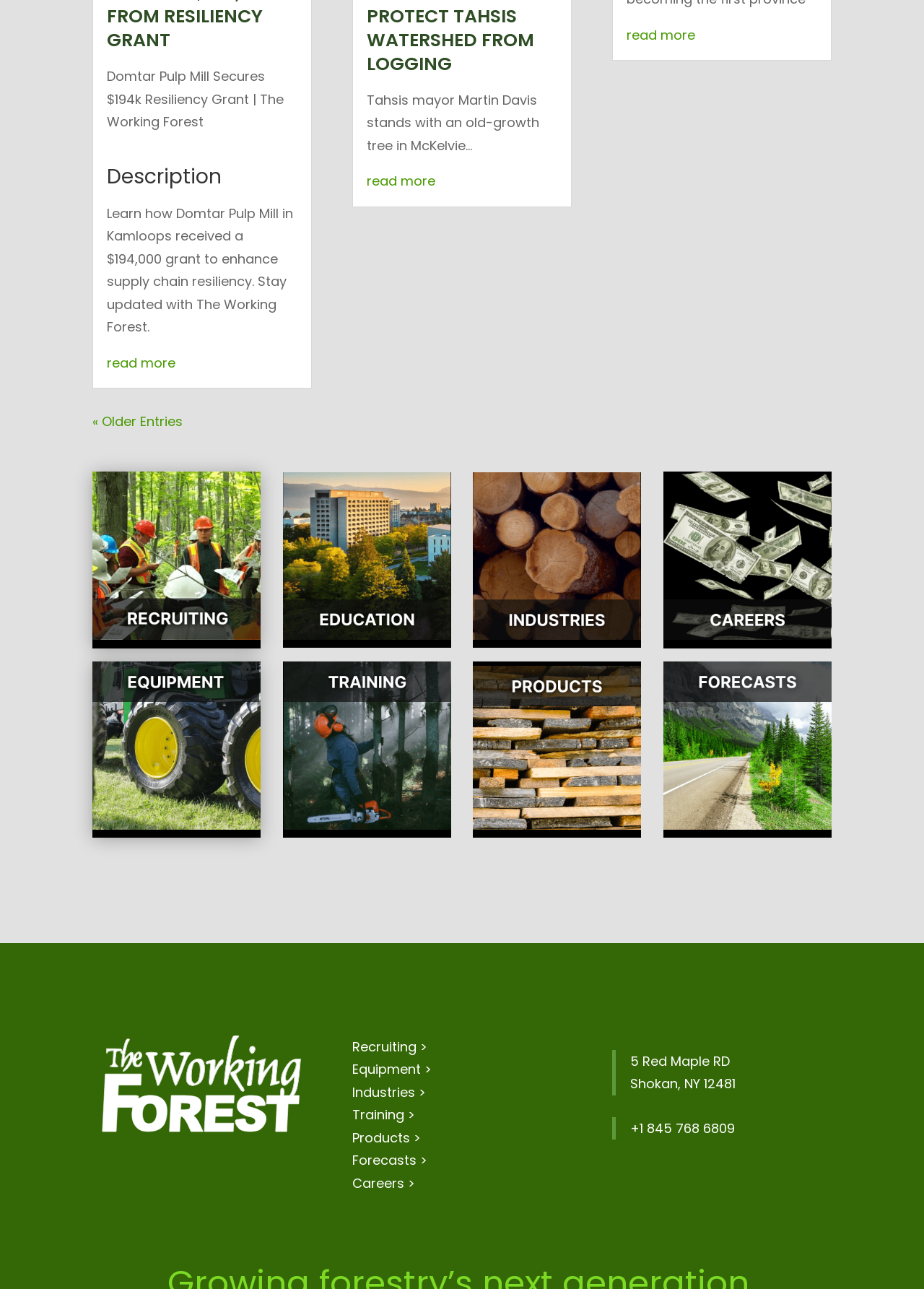Locate and provide the bounding box coordinates for the HTML element that matches this description: "« Older Entries".

[0.1, 0.32, 0.198, 0.334]